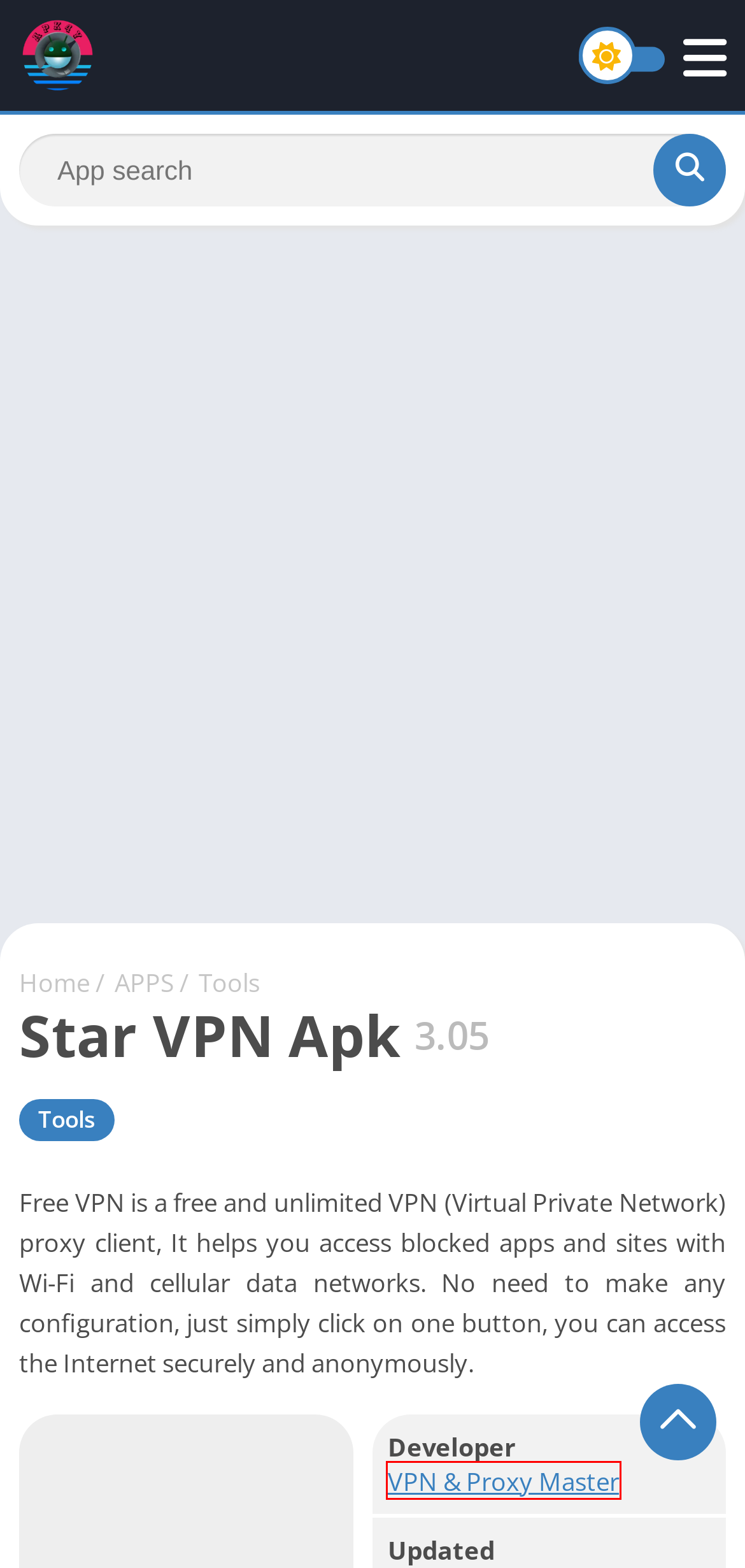You are presented with a screenshot of a webpage containing a red bounding box around a particular UI element. Select the best webpage description that matches the new webpage after clicking the element within the bounding box. Here are the candidates:
A. Productivity - Apk4y
B. VPN & Proxy Master - Apk4y
C. Dracula tv - Apk4y
D. APPS - Apk4y
E. News-Magazines - Apk4y
F. Tools - Apk4y
G. Go Line TV APK IPTV - Apk4y
H. Apk4y - Android 4 You

B